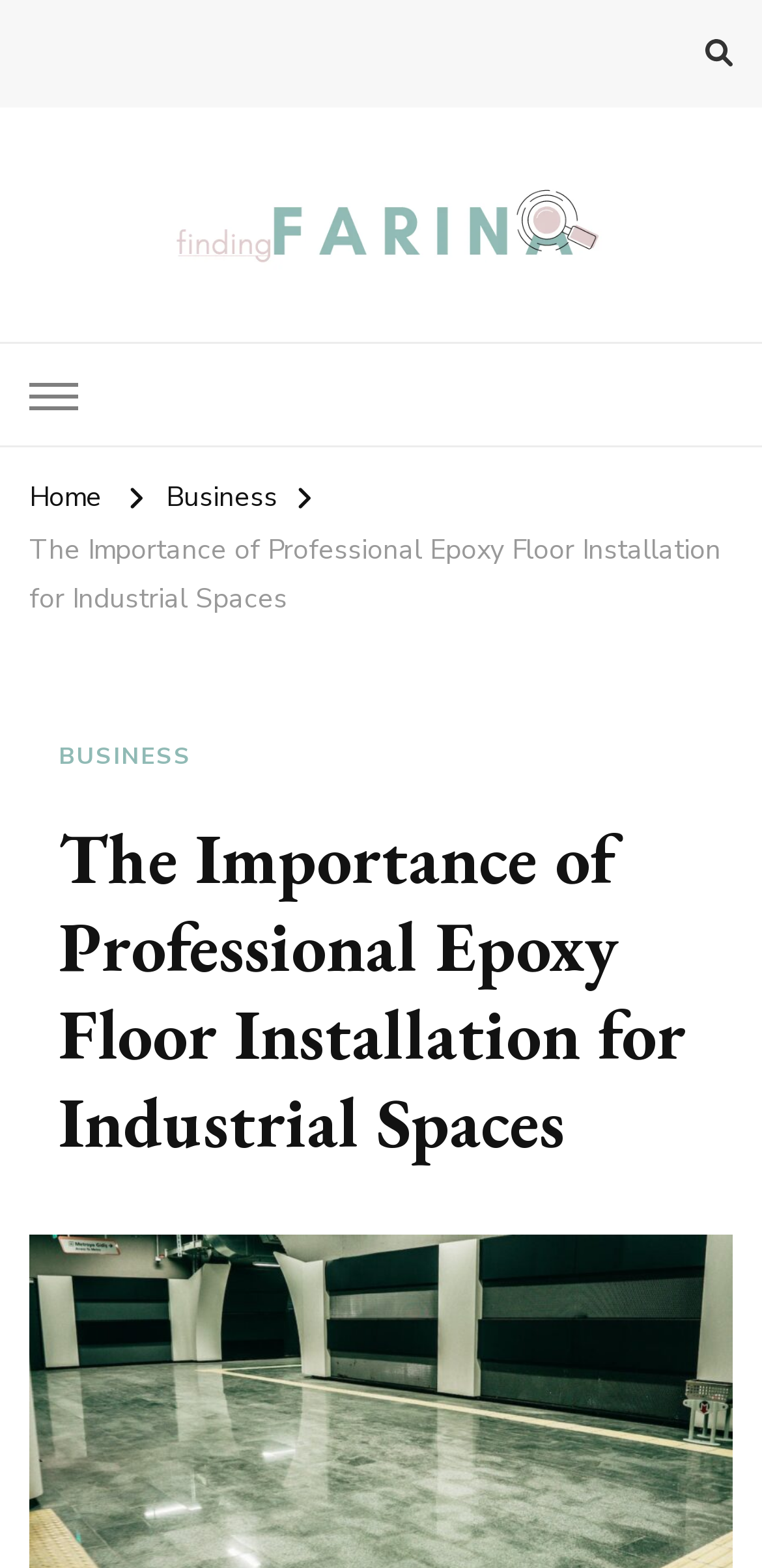What is the title or heading displayed on the webpage?

The Importance of Professional Epoxy Floor Installation for Industrial Spaces